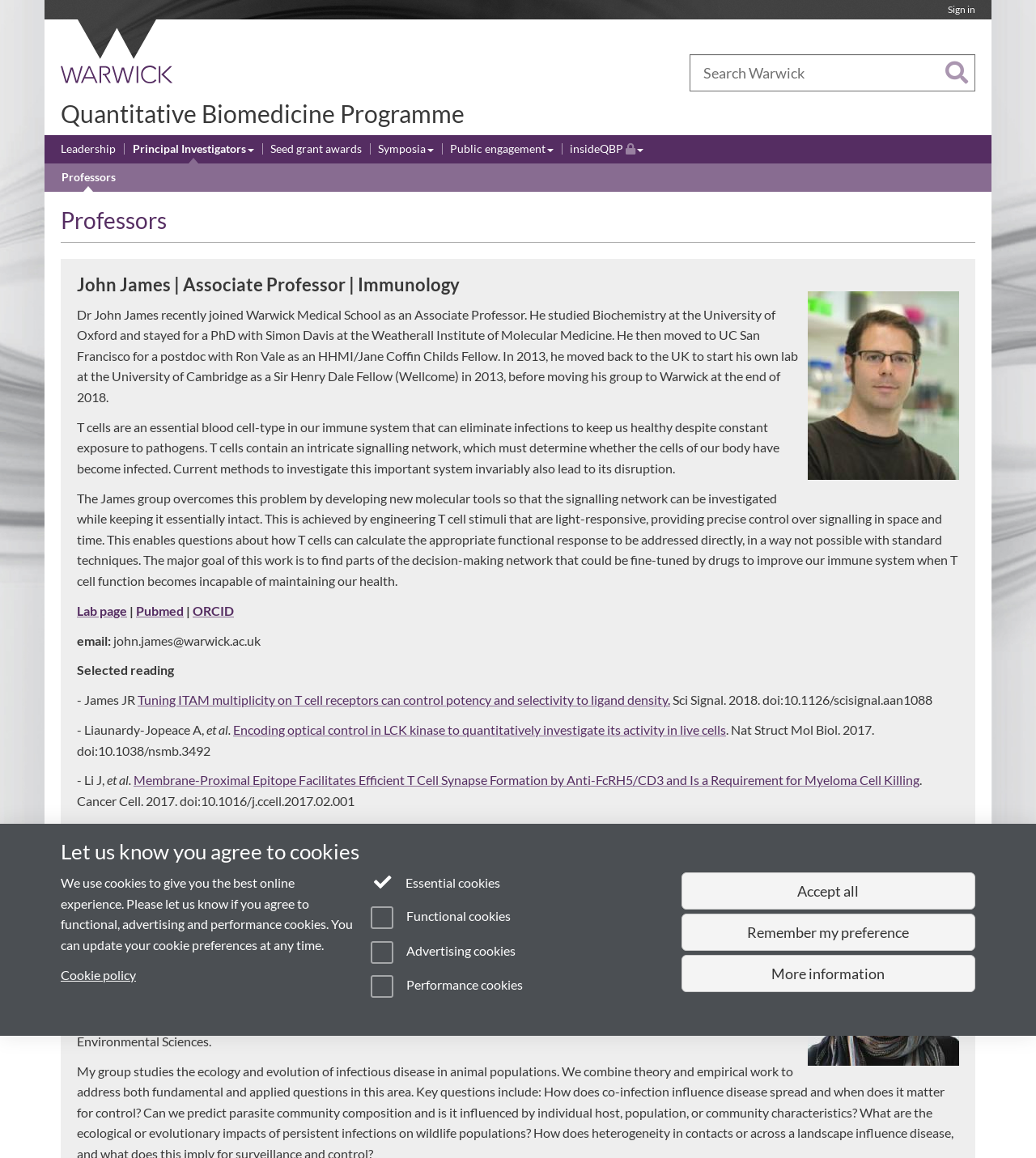Identify the bounding box coordinates of the element that should be clicked to fulfill this task: "View the lab page of Dr John James". The coordinates should be provided as four float numbers between 0 and 1, i.e., [left, top, right, bottom].

[0.074, 0.52, 0.123, 0.534]